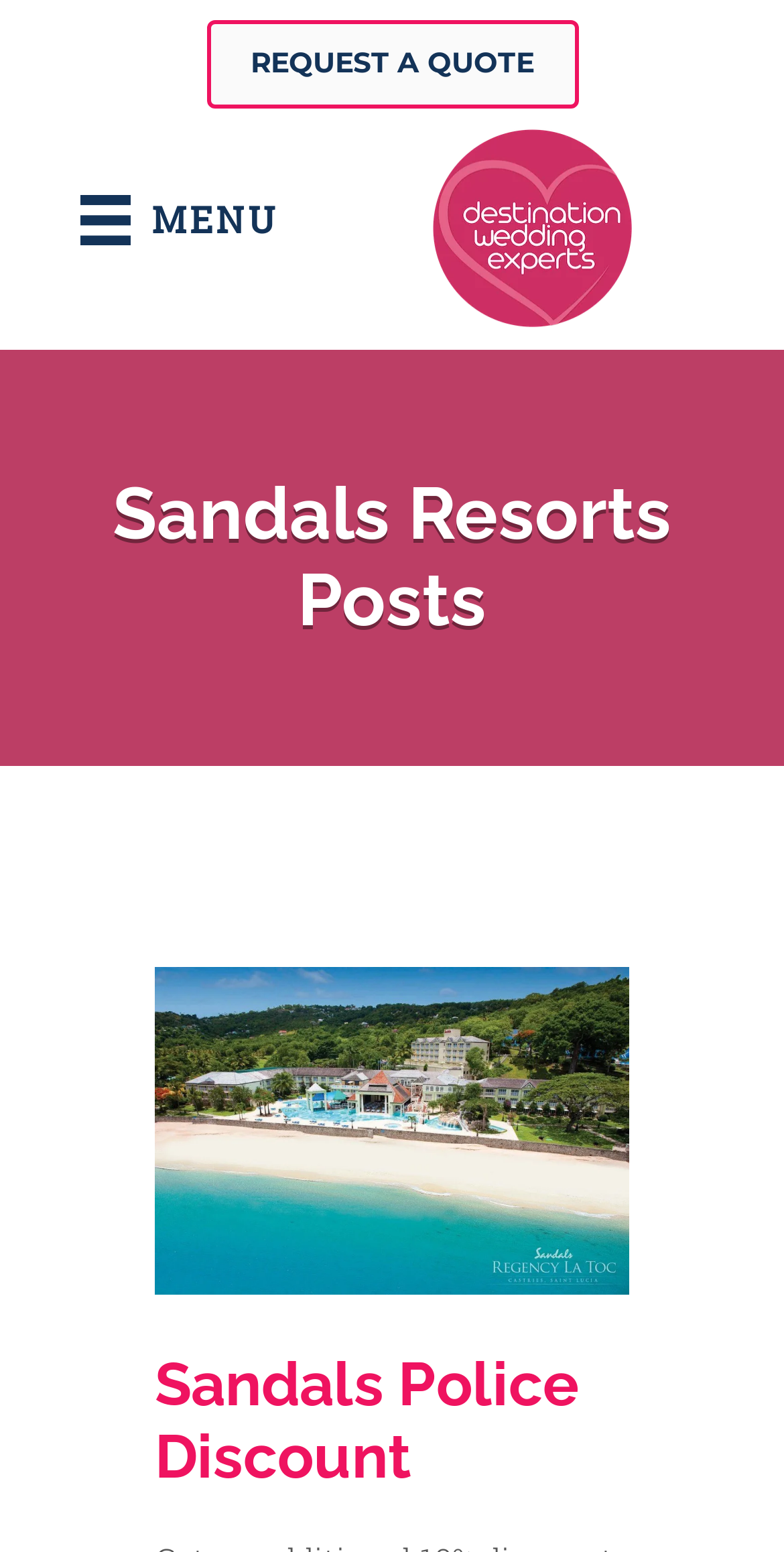Is there a menu button on the webpage?
Use the image to give a comprehensive and detailed response to the question.

I found a button element with the text 'MENU', which suggests that there is a menu button on the webpage.